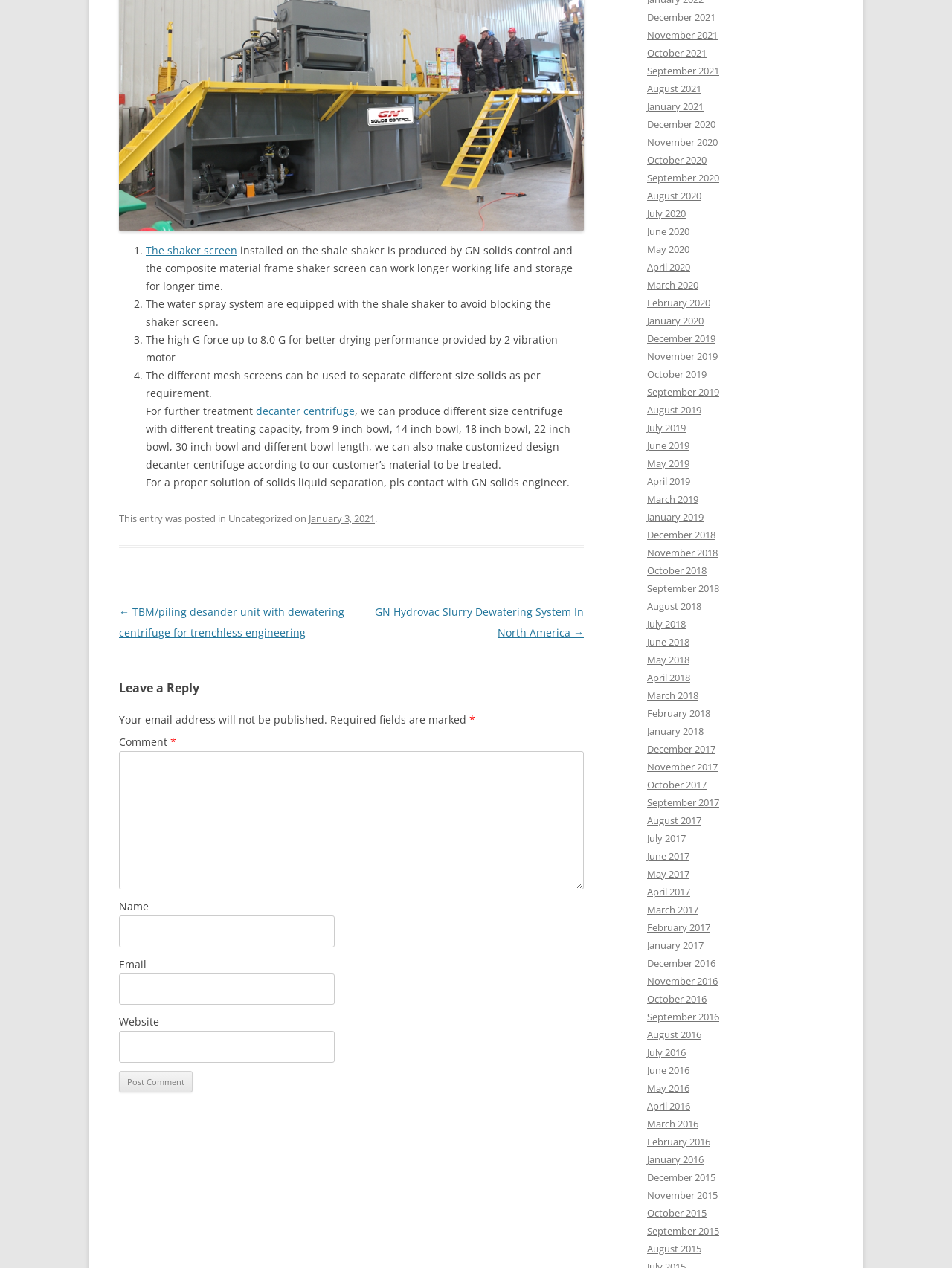What is the purpose of the water spray system?
Based on the image, provide a one-word or brief-phrase response.

to avoid blocking the shaker screen